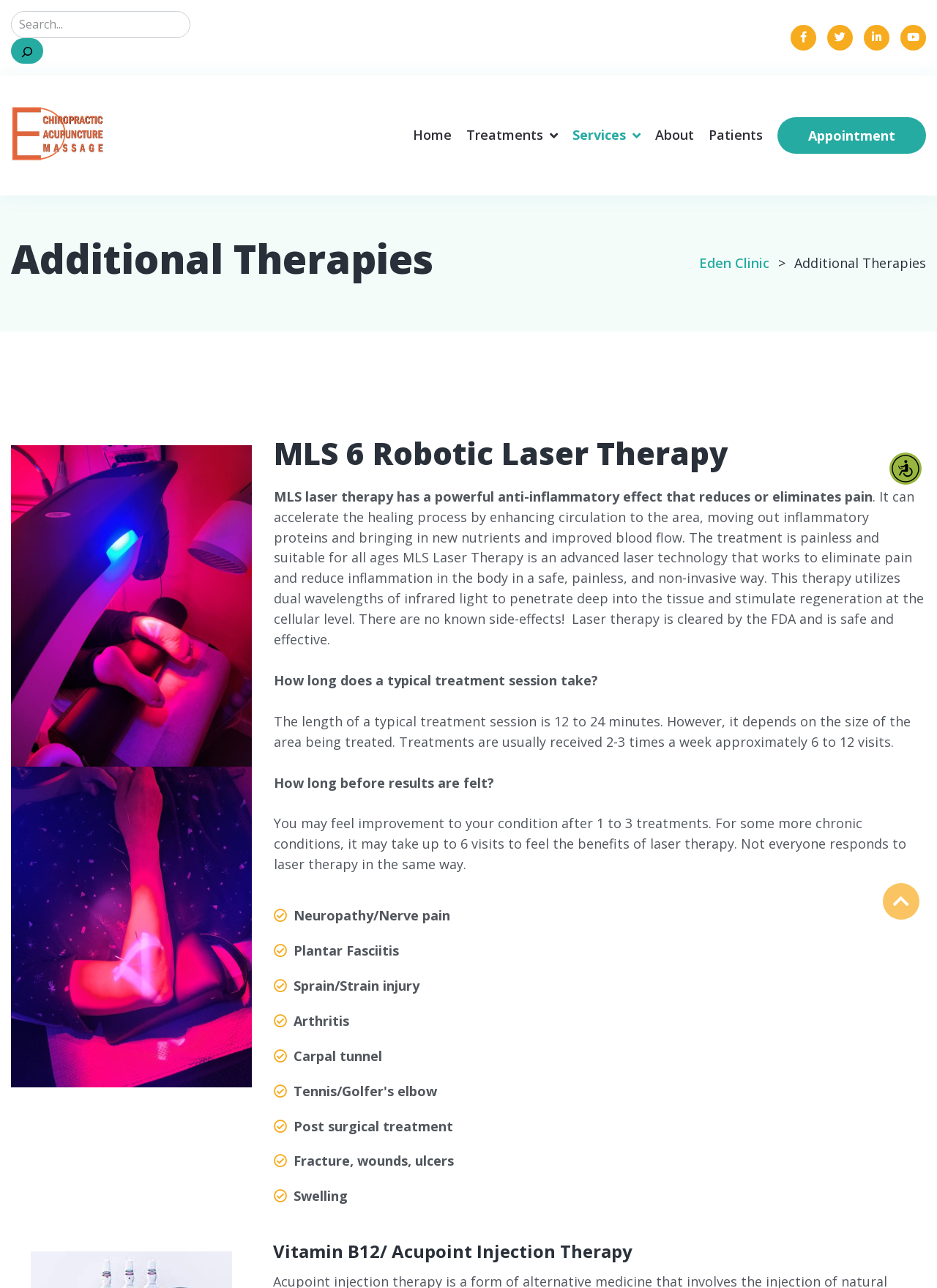Select the bounding box coordinates of the element I need to click to carry out the following instruction: "Make an Appointment".

[0.83, 0.087, 0.988, 0.123]